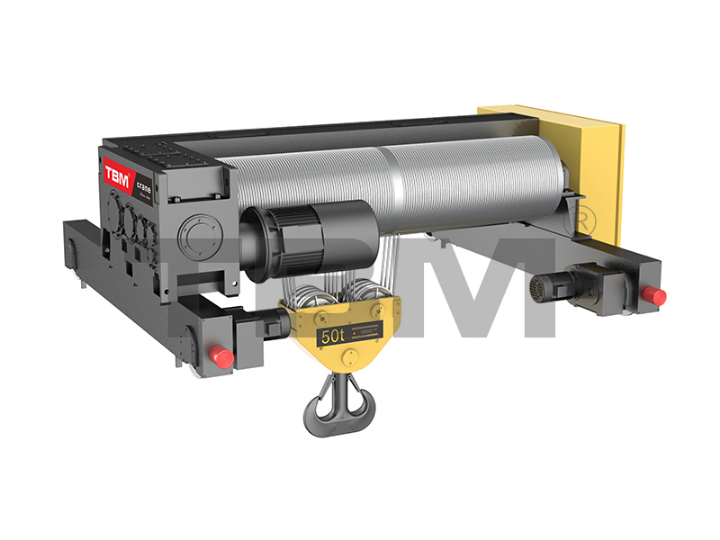Please respond in a single word or phrase: 
What is the purpose of the red buttons?

Safety features